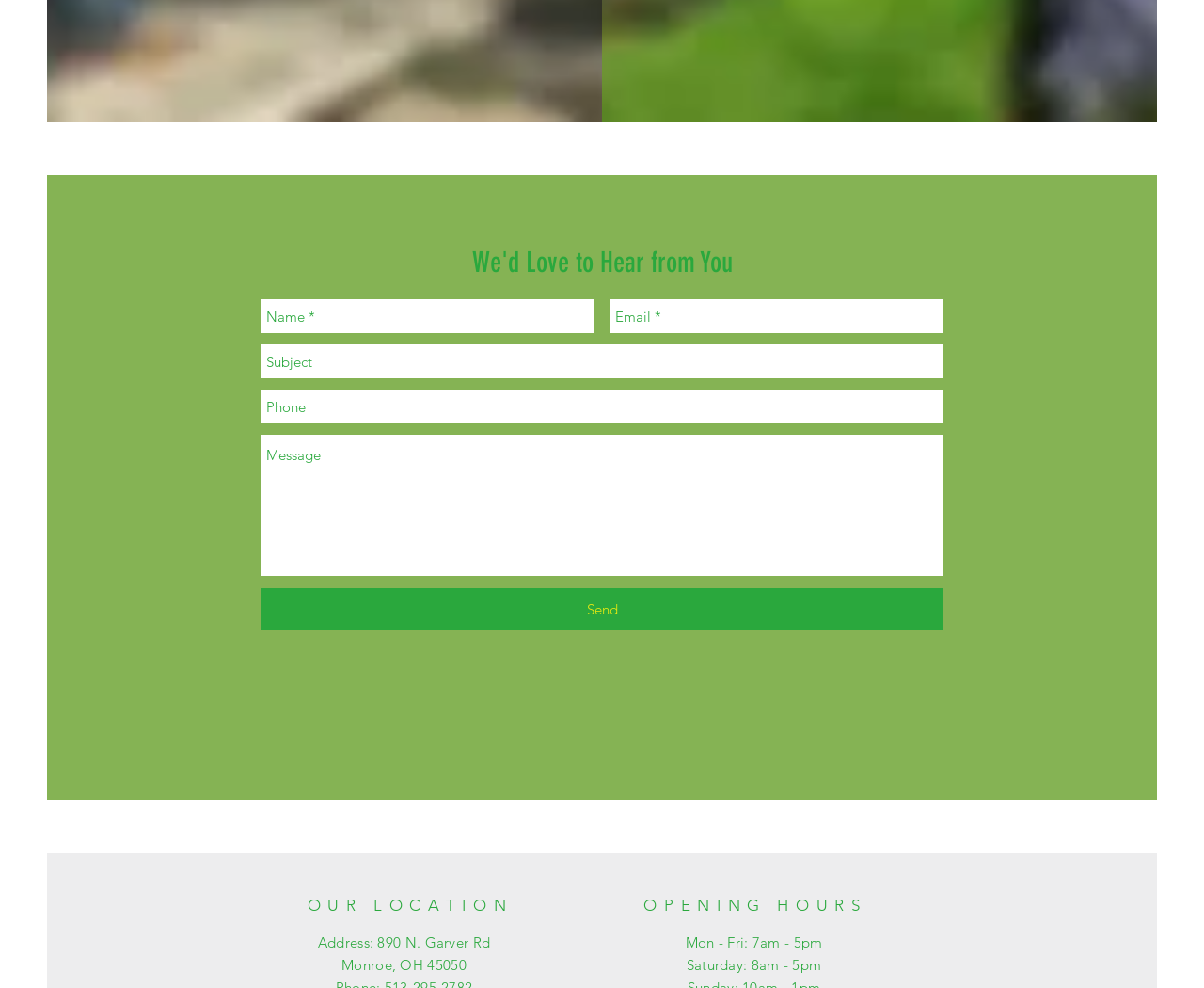Use the information in the screenshot to answer the question comprehensively: How many sections are there in the contact page?

The contact page has three main sections: a contact form, 'OUR LOCATION', and 'OPENING HOURS'. These sections are separated by headings and provide different types of information.